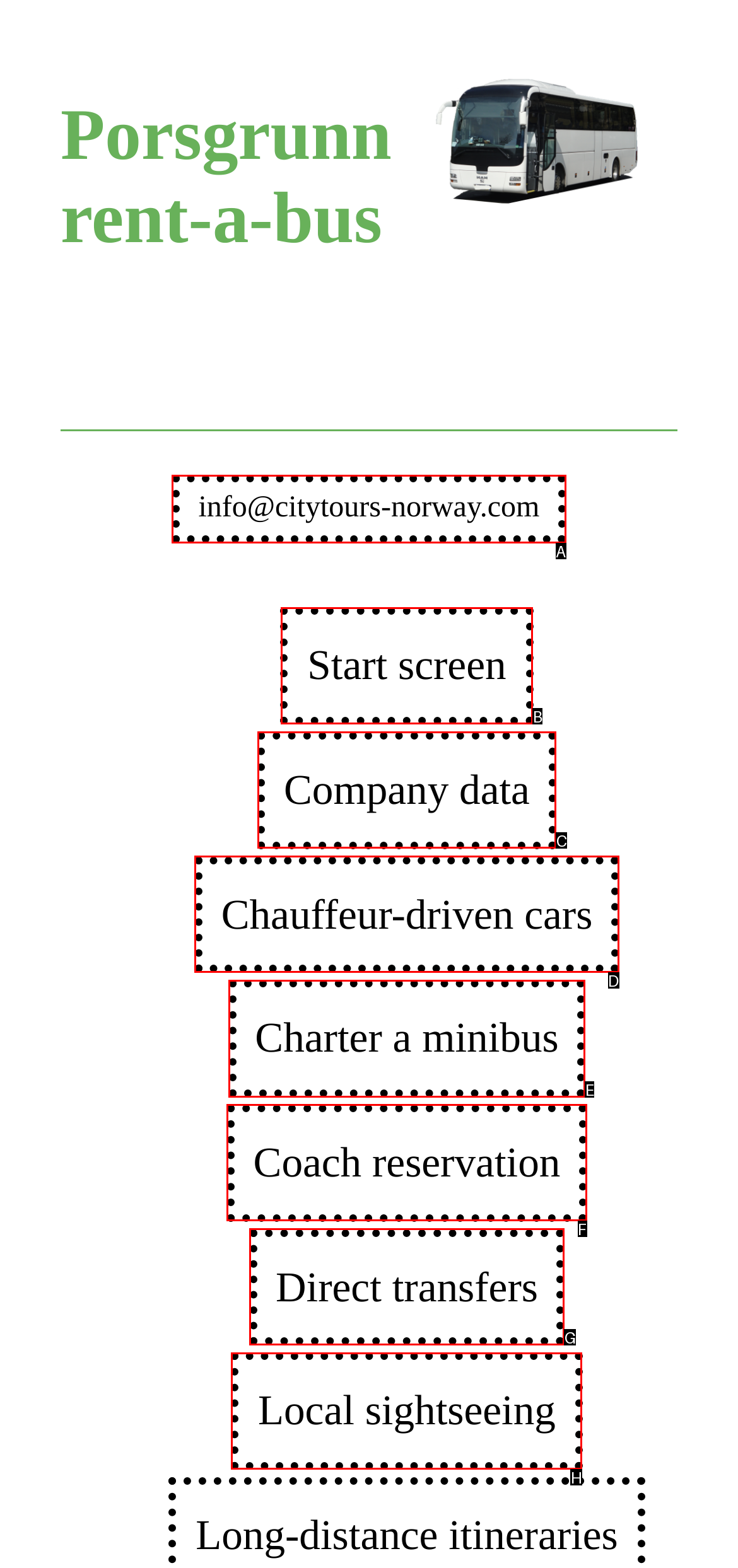Determine which HTML element should be clicked to carry out the following task: Charter a minibus Respond with the letter of the appropriate option.

E